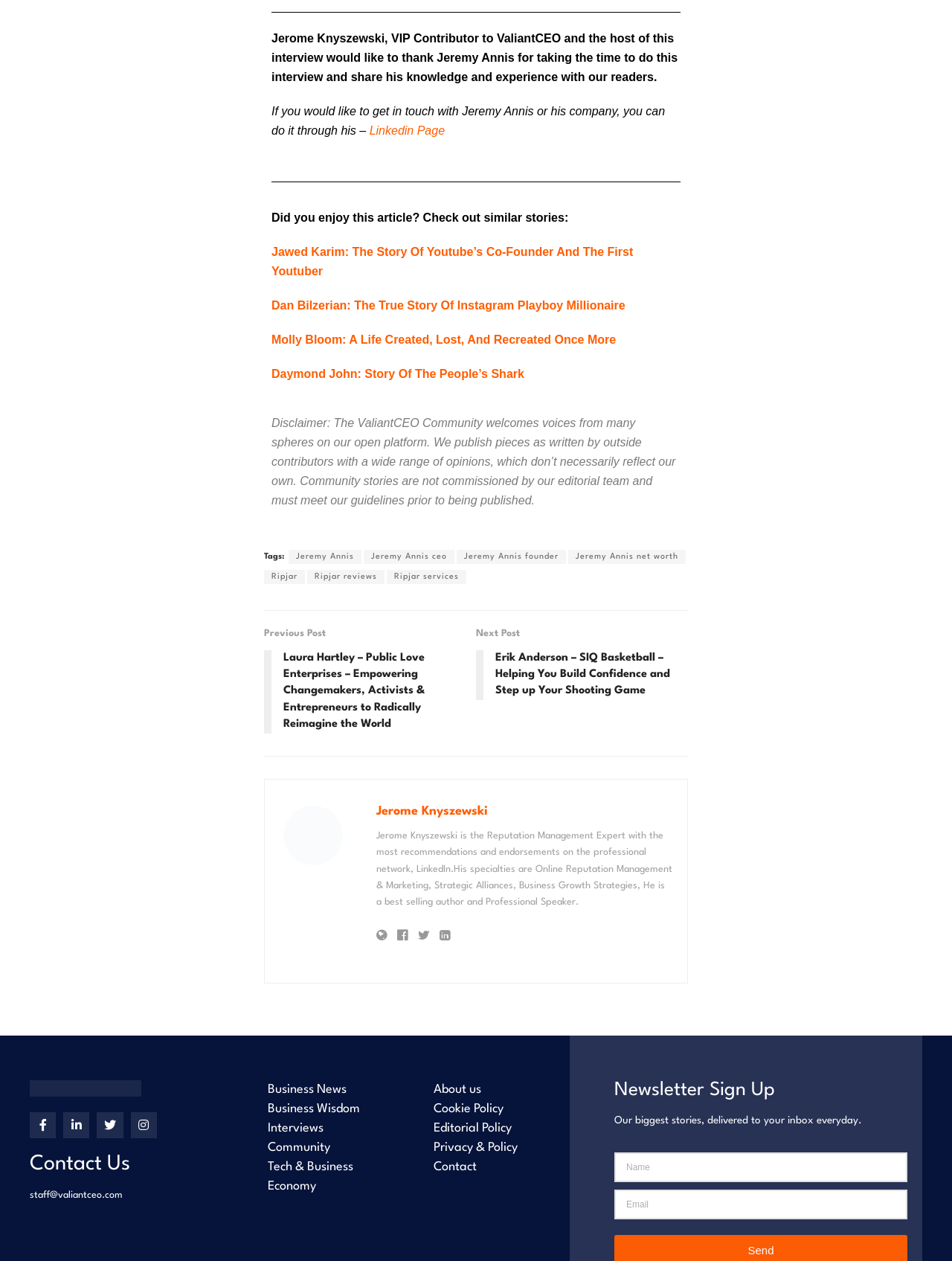Show the bounding box coordinates for the HTML element as described: "parent_node: Email name="form_fields[email]" placeholder="Email"".

[0.645, 0.944, 0.953, 0.967]